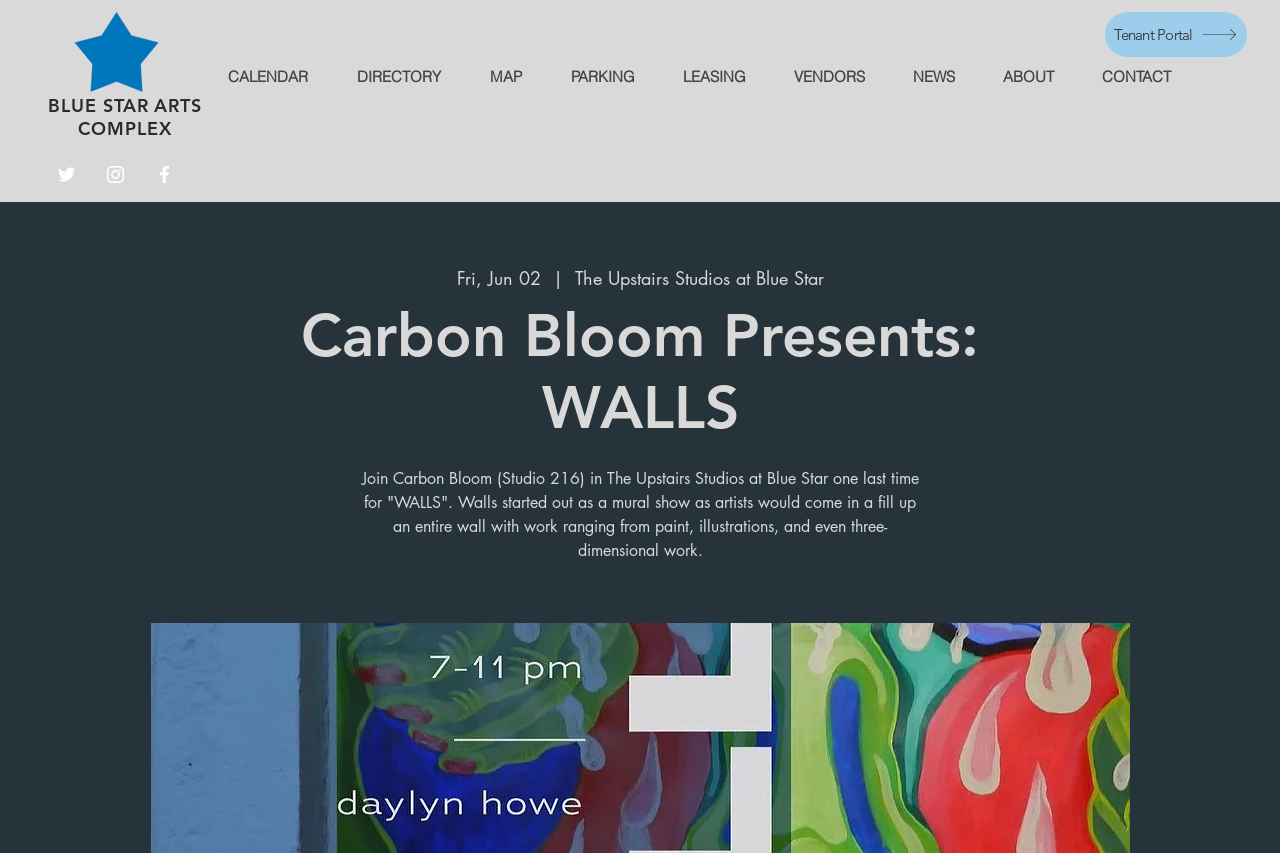Identify the bounding box coordinates of the section to be clicked to complete the task described by the following instruction: "Explore the MAP". The coordinates should be four float numbers between 0 and 1, formatted as [left, top, right, bottom].

[0.363, 0.061, 0.427, 0.12]